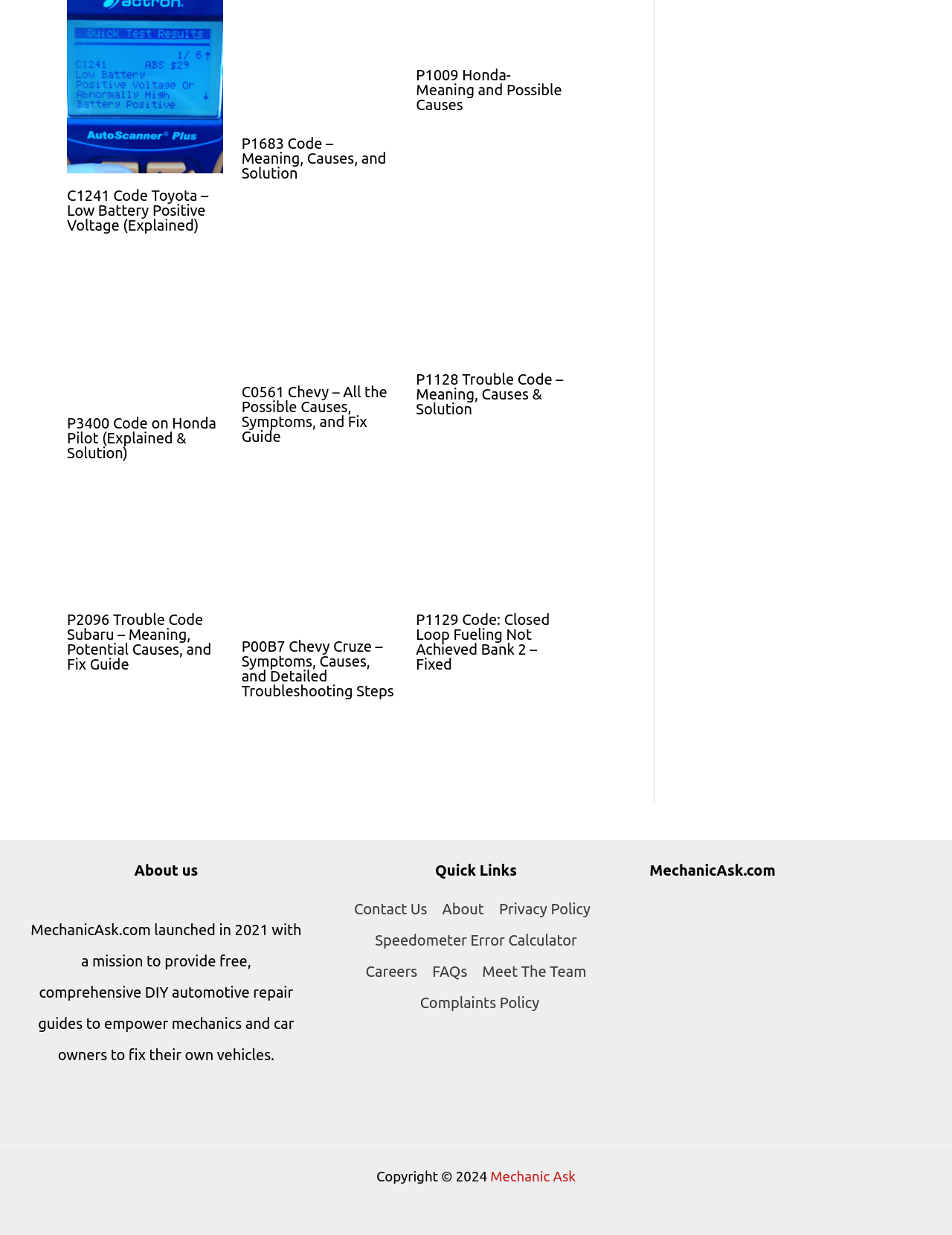Provide a short answer to the following question with just one word or phrase: What type of content is presented in the articles?

Automotive repair guides